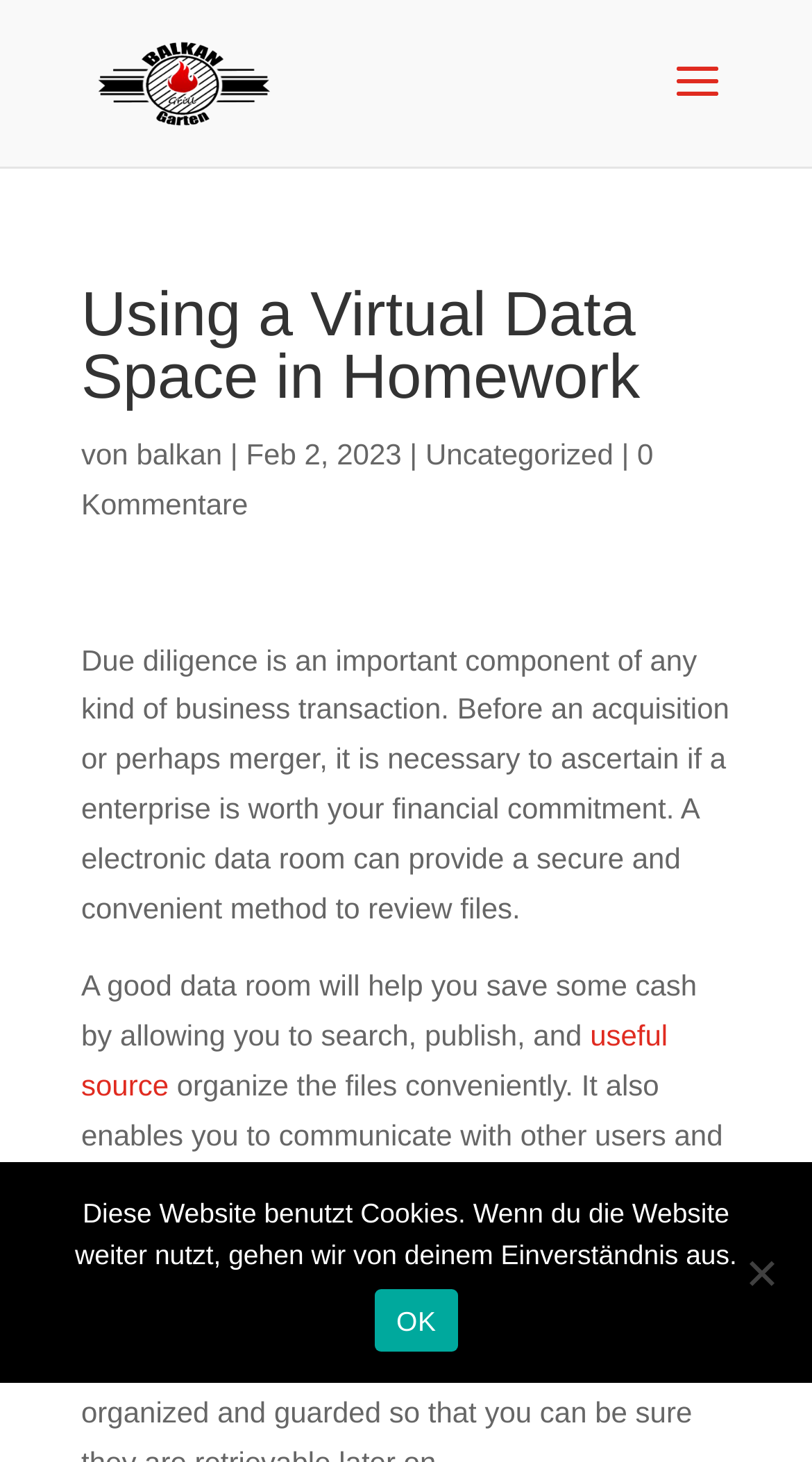How can a data room help with costs?
Look at the image and respond with a one-word or short phrase answer.

By saving money